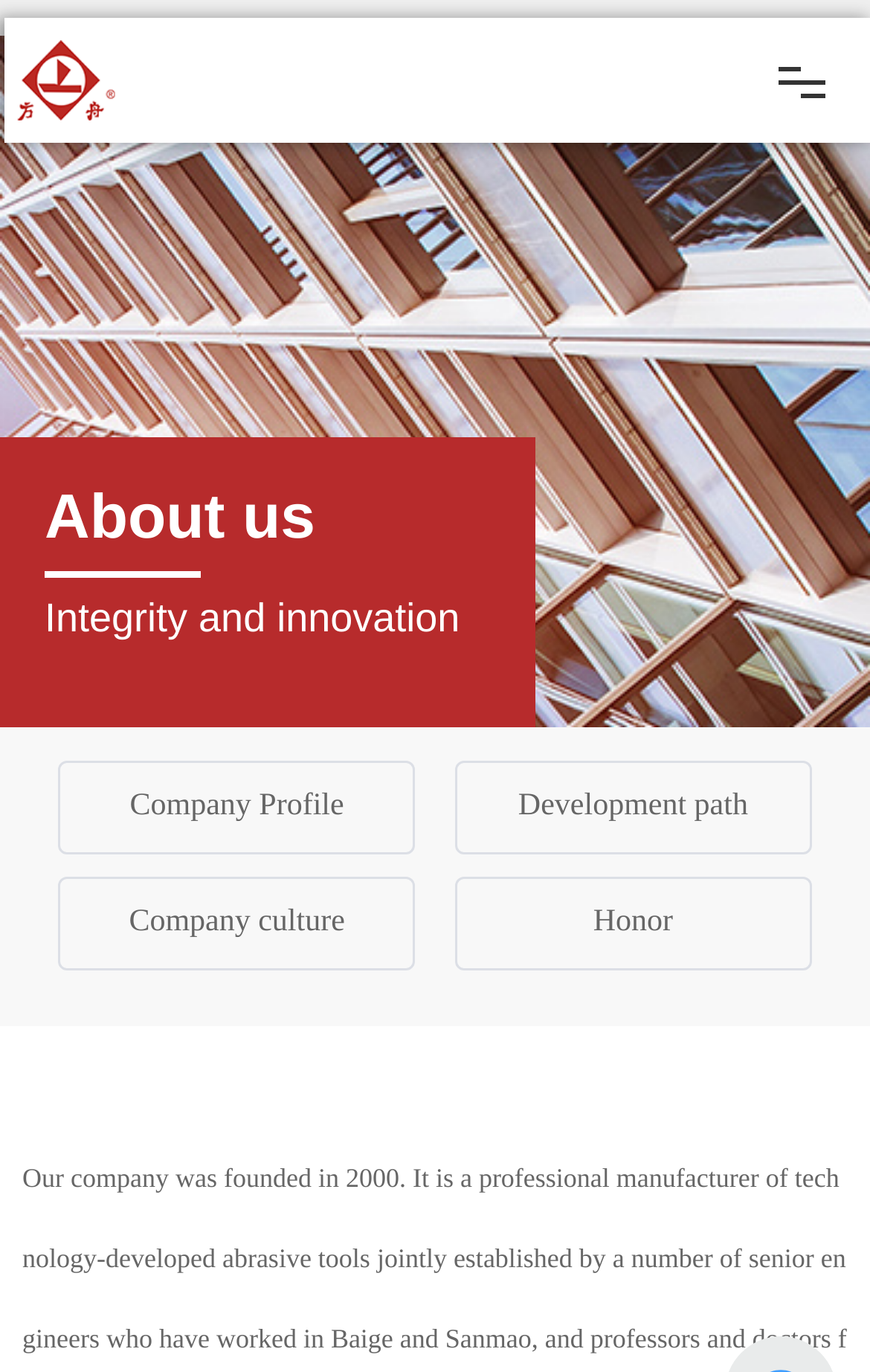Respond to the following query with just one word or a short phrase: 
How many sub-links are there under the 'About' section?

4